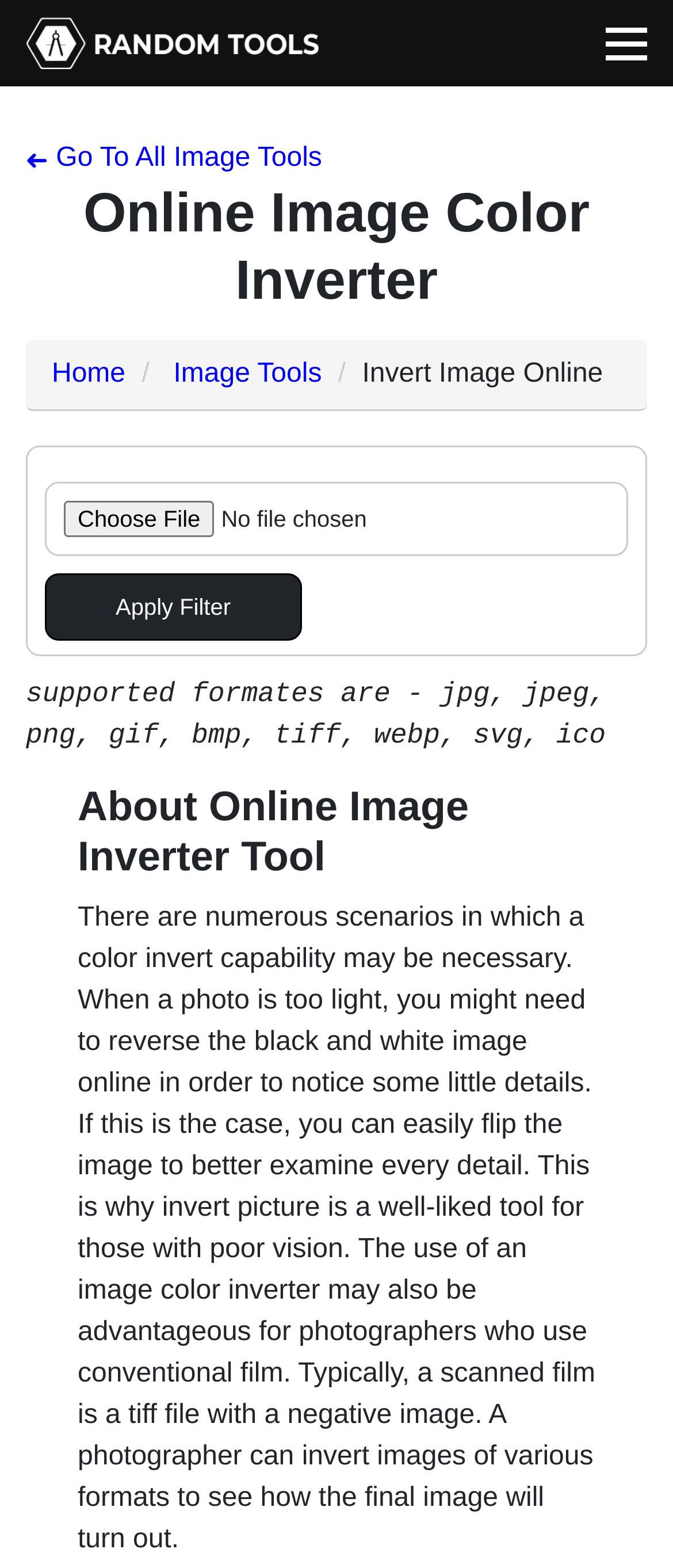Please find and provide the title of the webpage.

Online Image Color Inverter